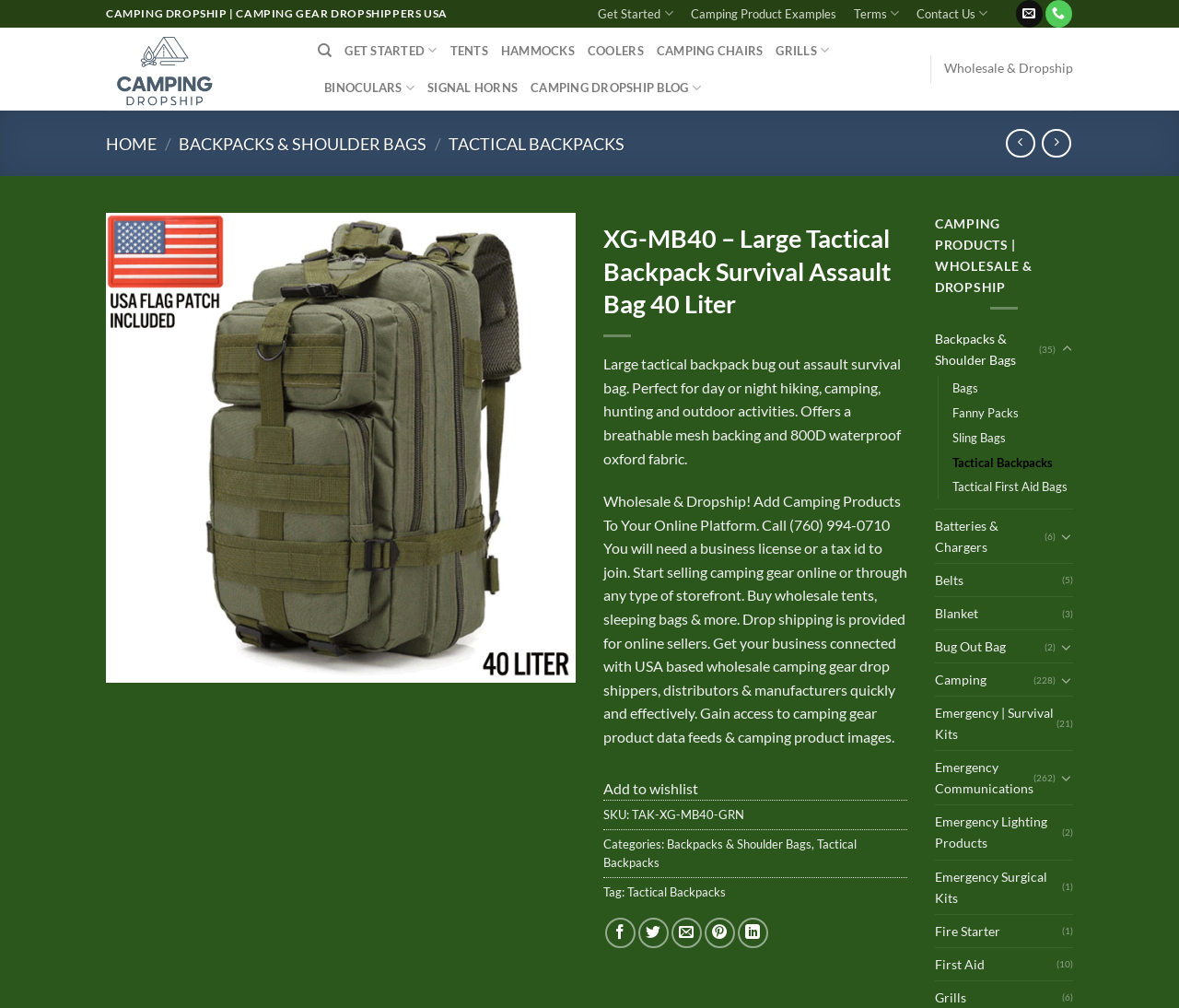What is the business model of the website?
Look at the screenshot and provide an in-depth answer.

The webpage content mentions 'Wholesale & Dropship! Add Camping Products To Your Online Platform.' and 'Drop shipping is provided for online sellers.', indicating that the business model of the website is wholesale and dropship.